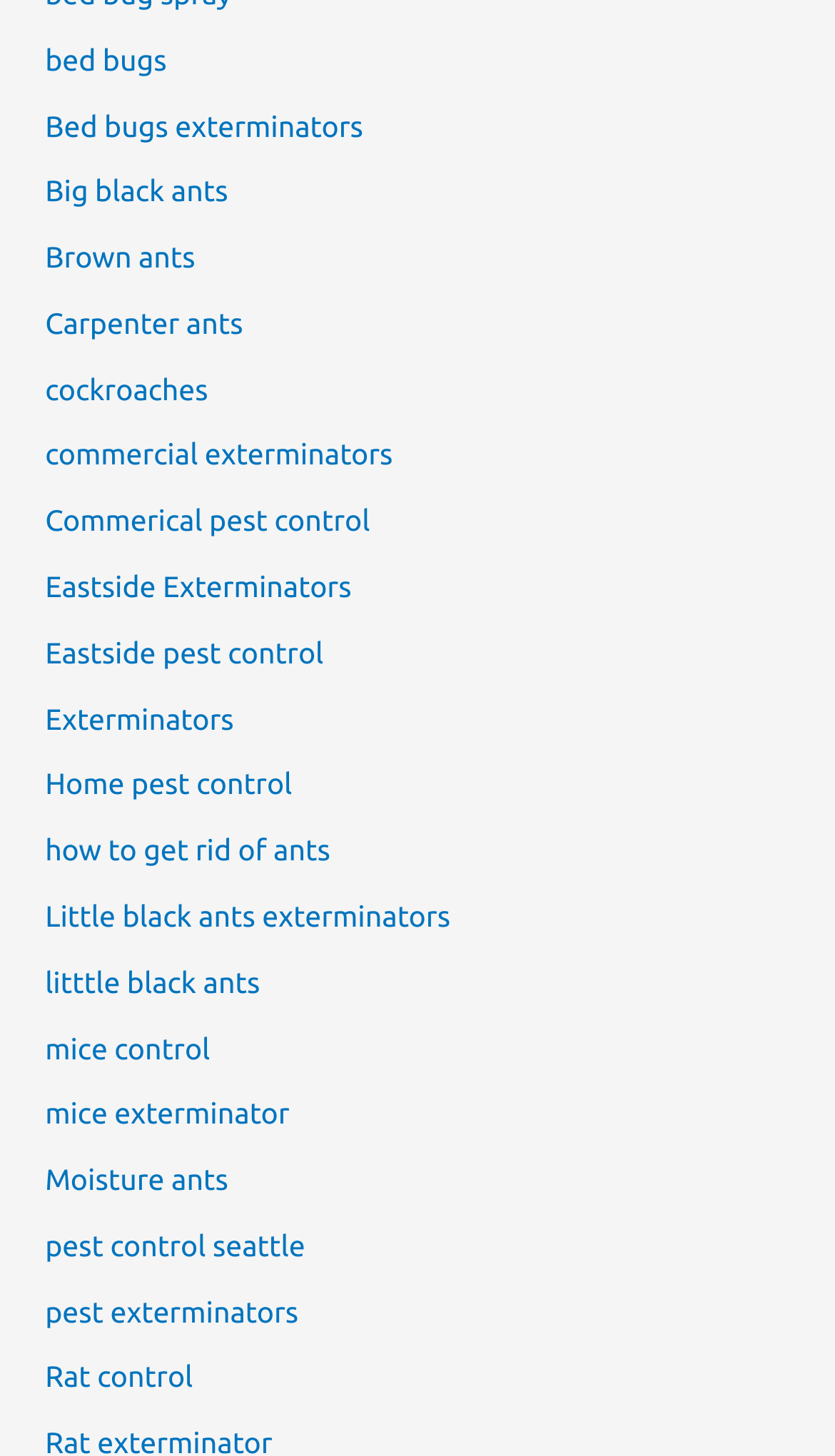From the image, can you give a detailed response to the question below:
What is the most common type of pest mentioned on this webpage?

After reviewing the links on the webpage, I noticed that ants are mentioned the most, with multiple types of ants and extermination services related to ants.